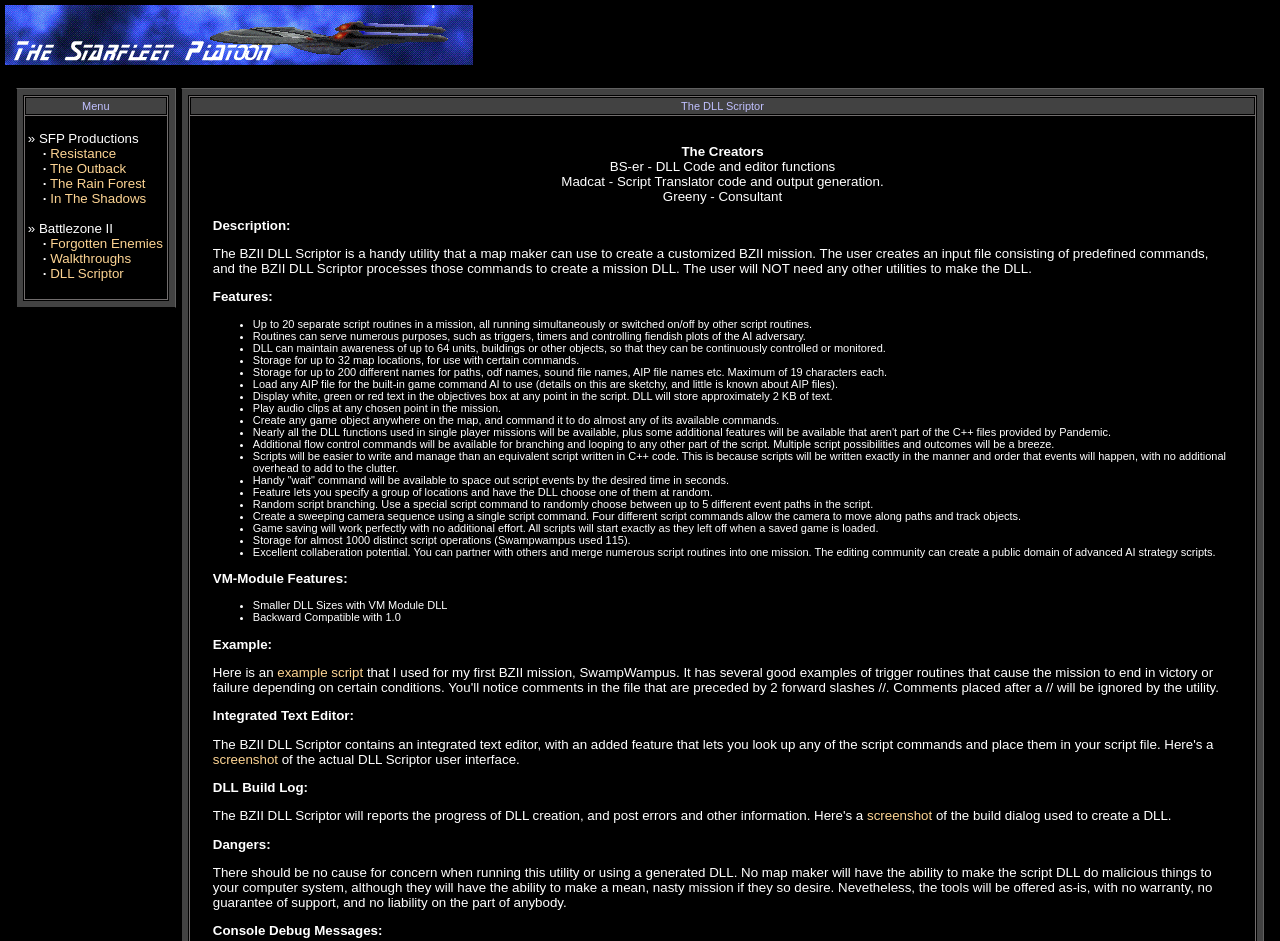Please provide a comprehensive response to the question based on the details in the image: What is the name of the utility?

The name of the utility is mentioned in the description as 'The BZII DLL Scriptor is a handy utility that a map maker can use to create a customized BZII mission.'